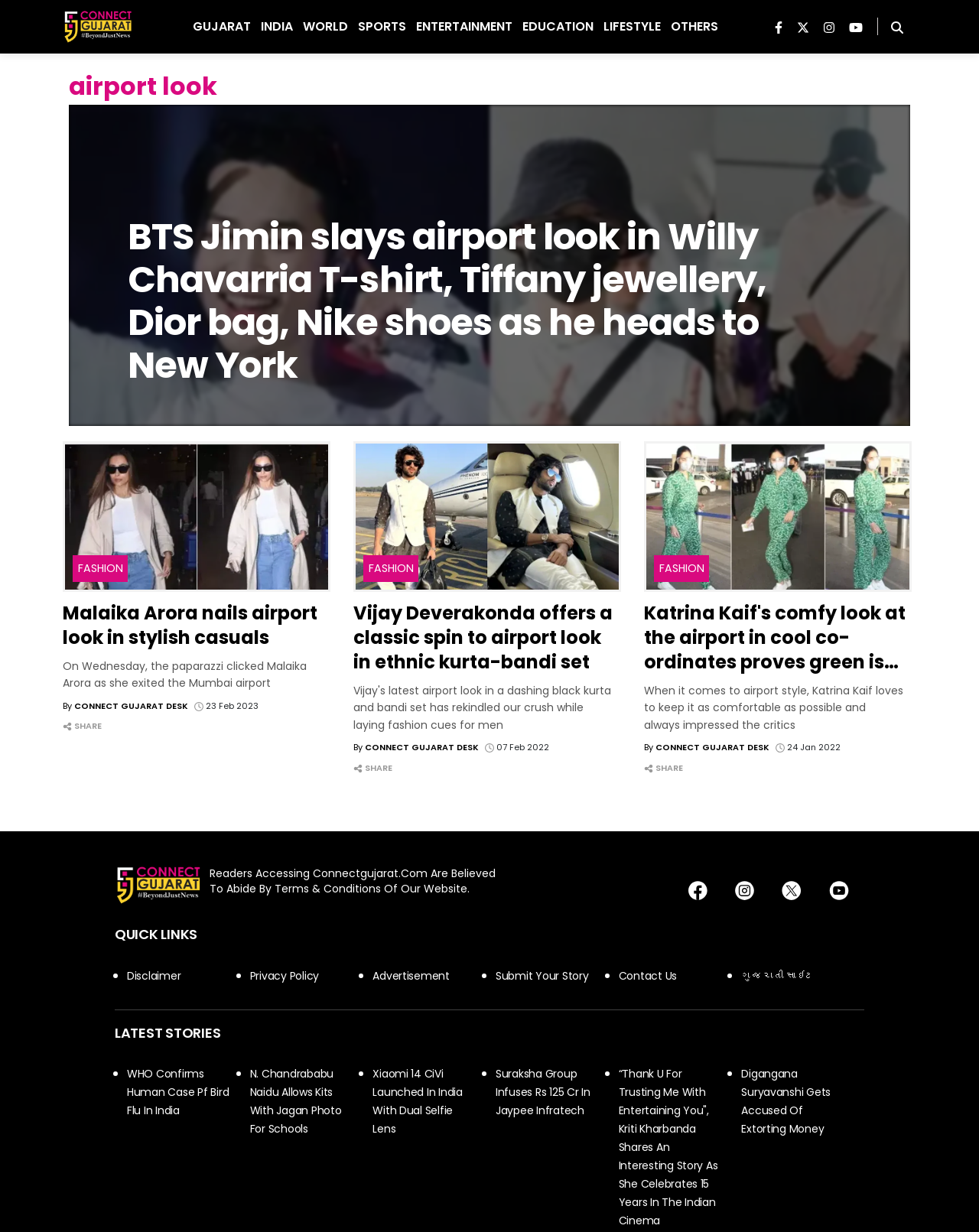What is the color of the coordinates worn by Katrina Kaif at the airport?
Give a detailed response to the question by analyzing the screenshot.

According to the article, Katrina Kaif wore cool co-ordinates in green color at the airport, which is mentioned in the title of the article.